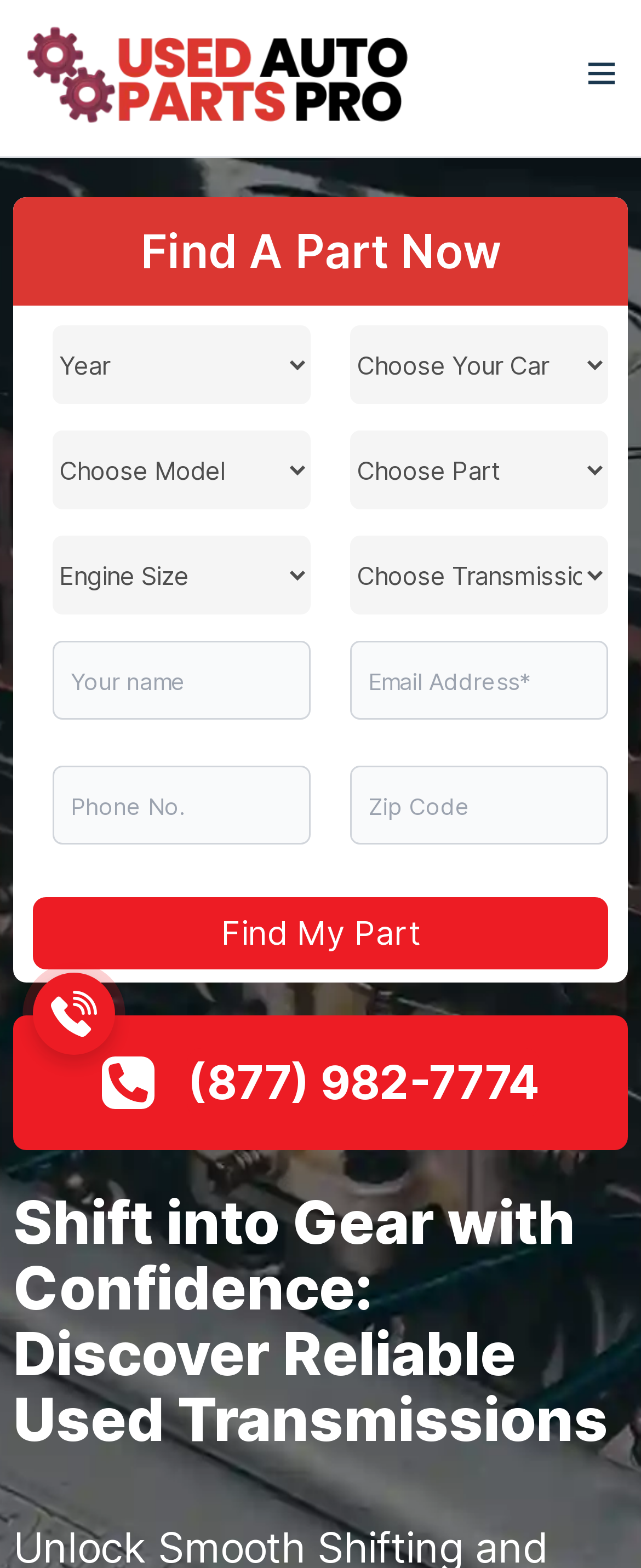Please find the bounding box coordinates of the element that you should click to achieve the following instruction: "Call the phone number". The coordinates should be presented as four float numbers between 0 and 1: [left, top, right, bottom].

[0.021, 0.648, 0.979, 0.733]